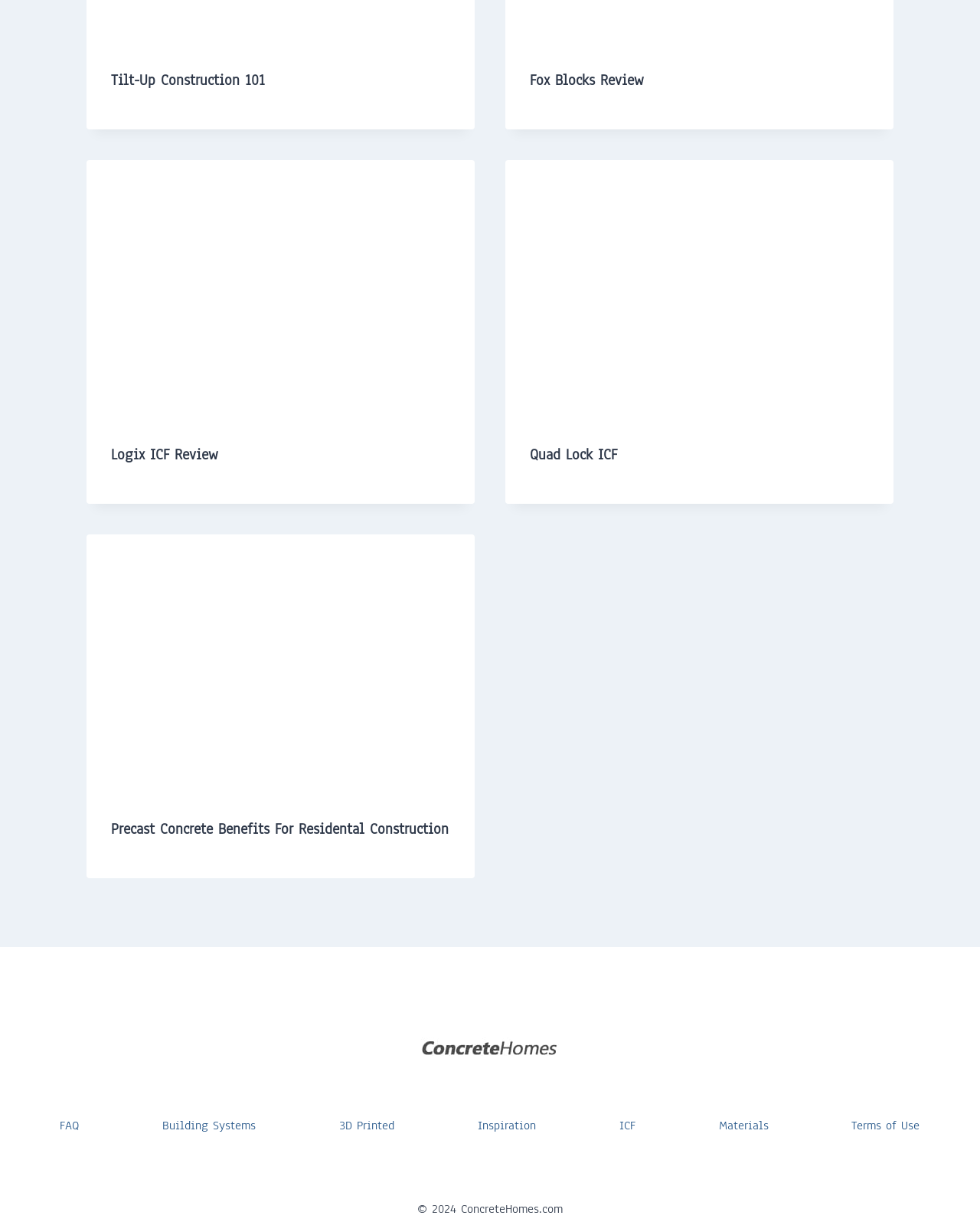Please provide a comprehensive response to the question based on the details in the image: What is the purpose of the navigation section?

The navigation section at the bottom of the webpage contains links to various pages such as 'FAQ', 'Building Systems', and 'Terms of Use', which suggests that its purpose is to provide a footer navigation for the website.